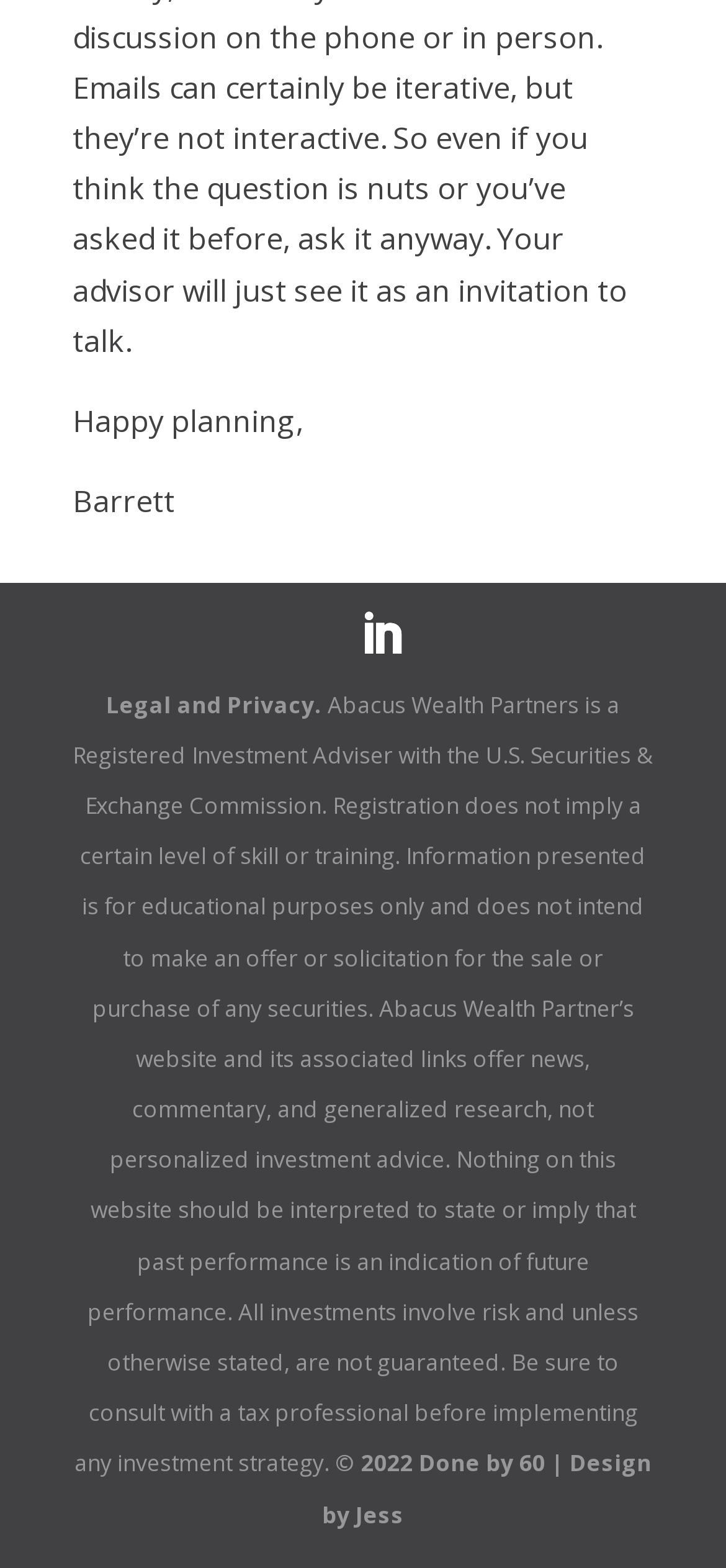What is the purpose of the website?
Please look at the screenshot and answer using one word or phrase.

Educational purposes